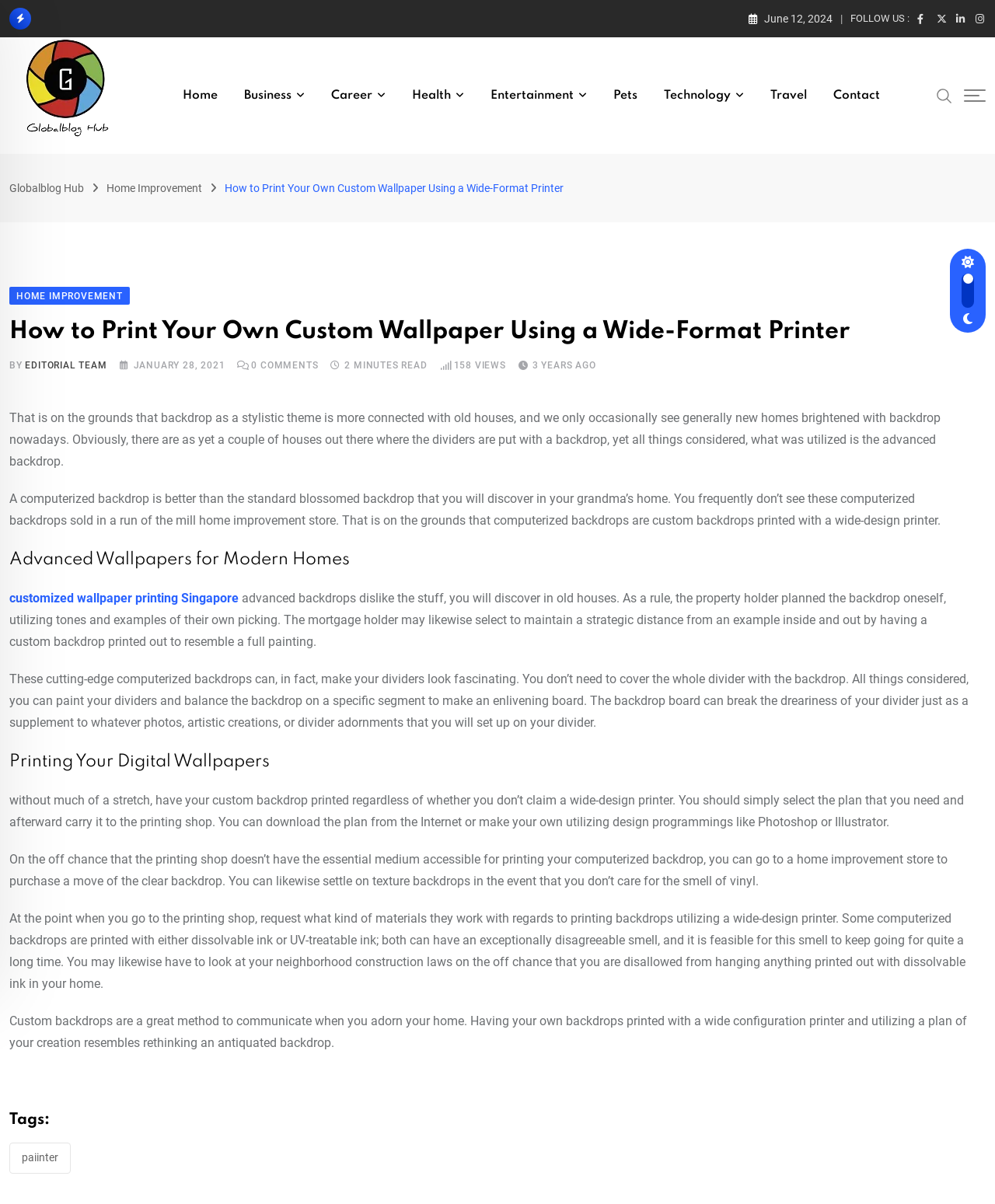Give a one-word or one-phrase response to the question: 
What is the author of the article?

EDITORIAL TEAM